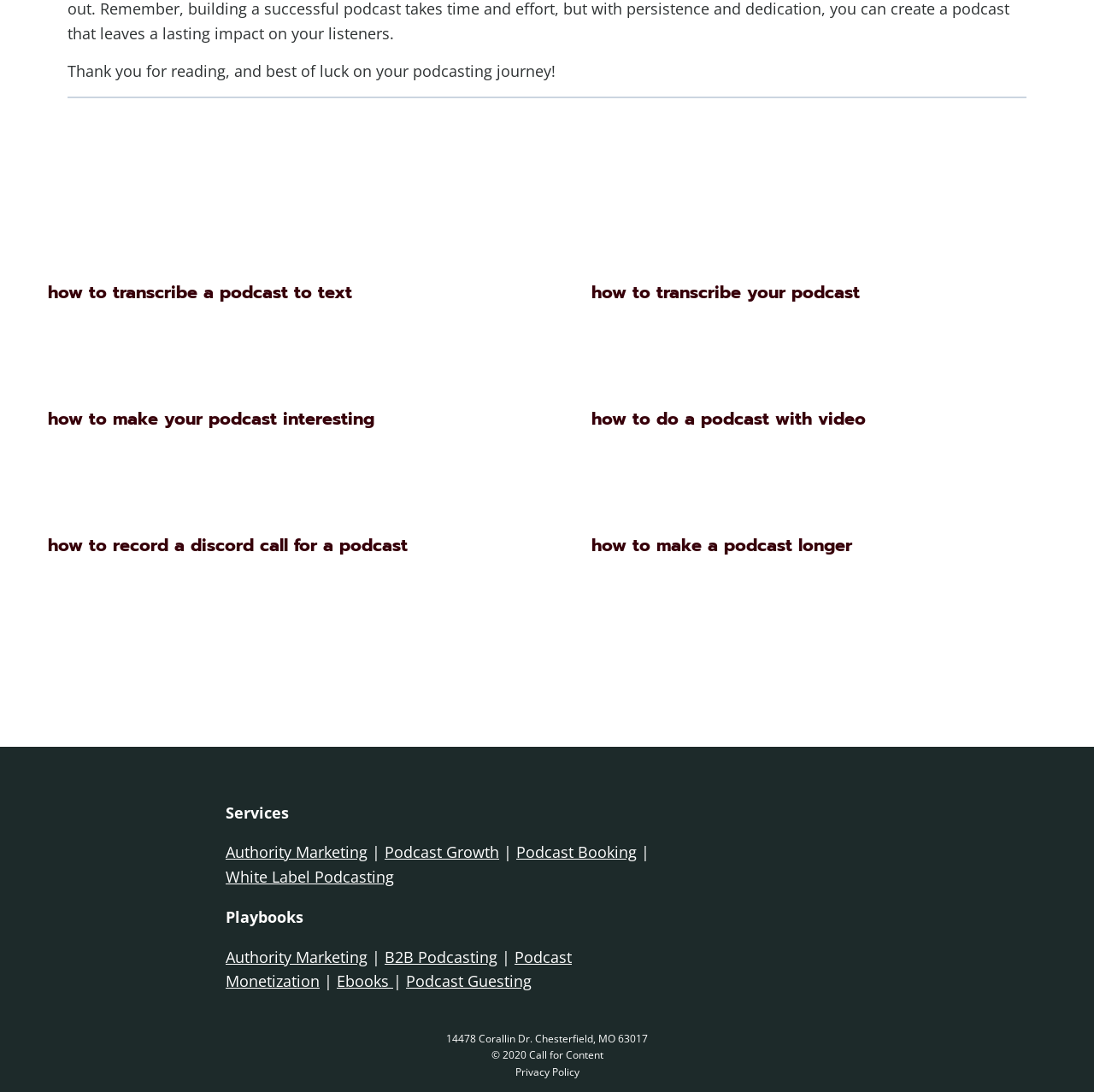Locate the bounding box coordinates of the element that should be clicked to fulfill the instruction: "Reply to Ron Davis".

None